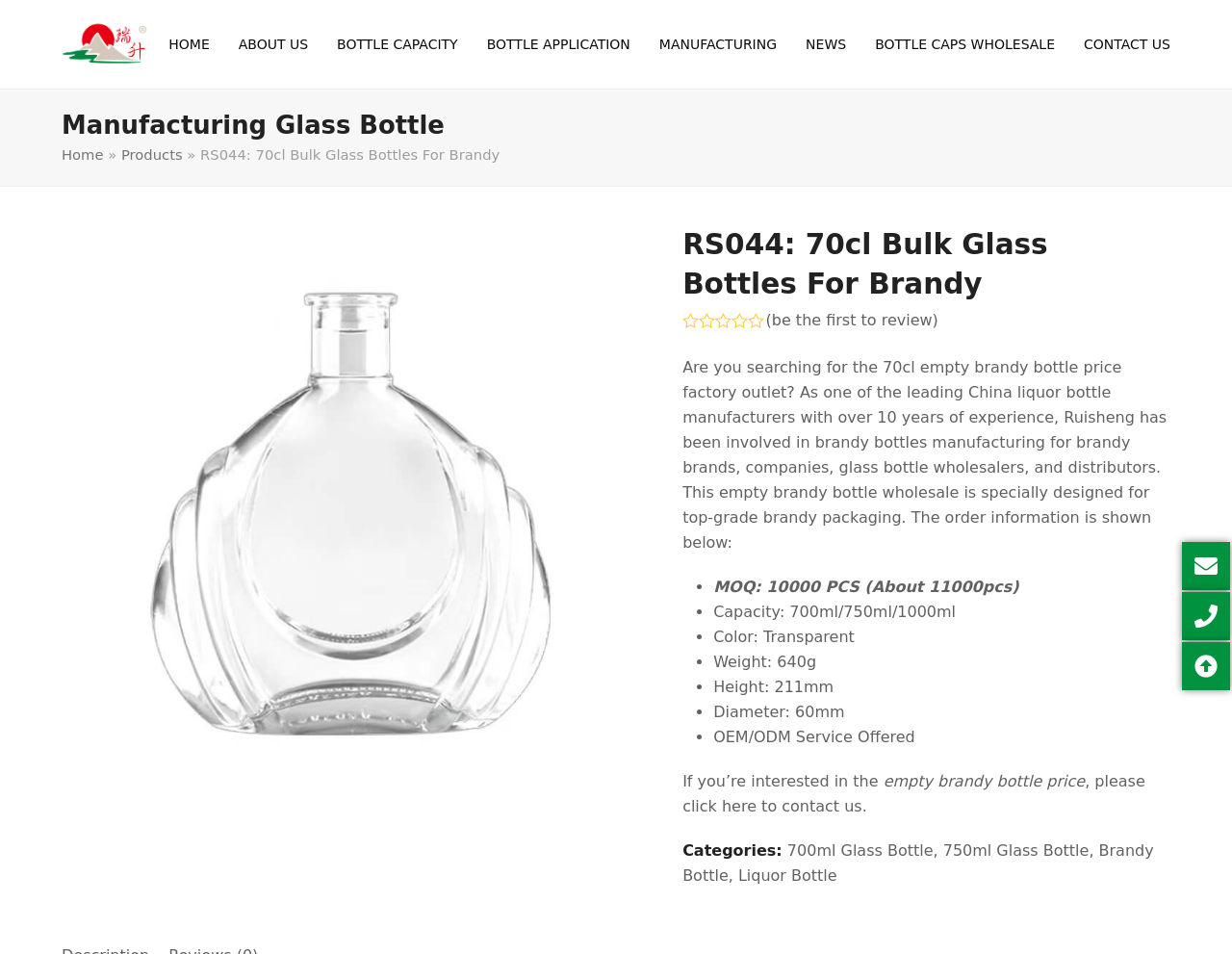Kindly determine the bounding box coordinates for the area that needs to be clicked to execute this instruction: "View the '70cl Bulk Glass Bottles For Brandy' product details".

[0.05, 0.236, 0.518, 0.841]